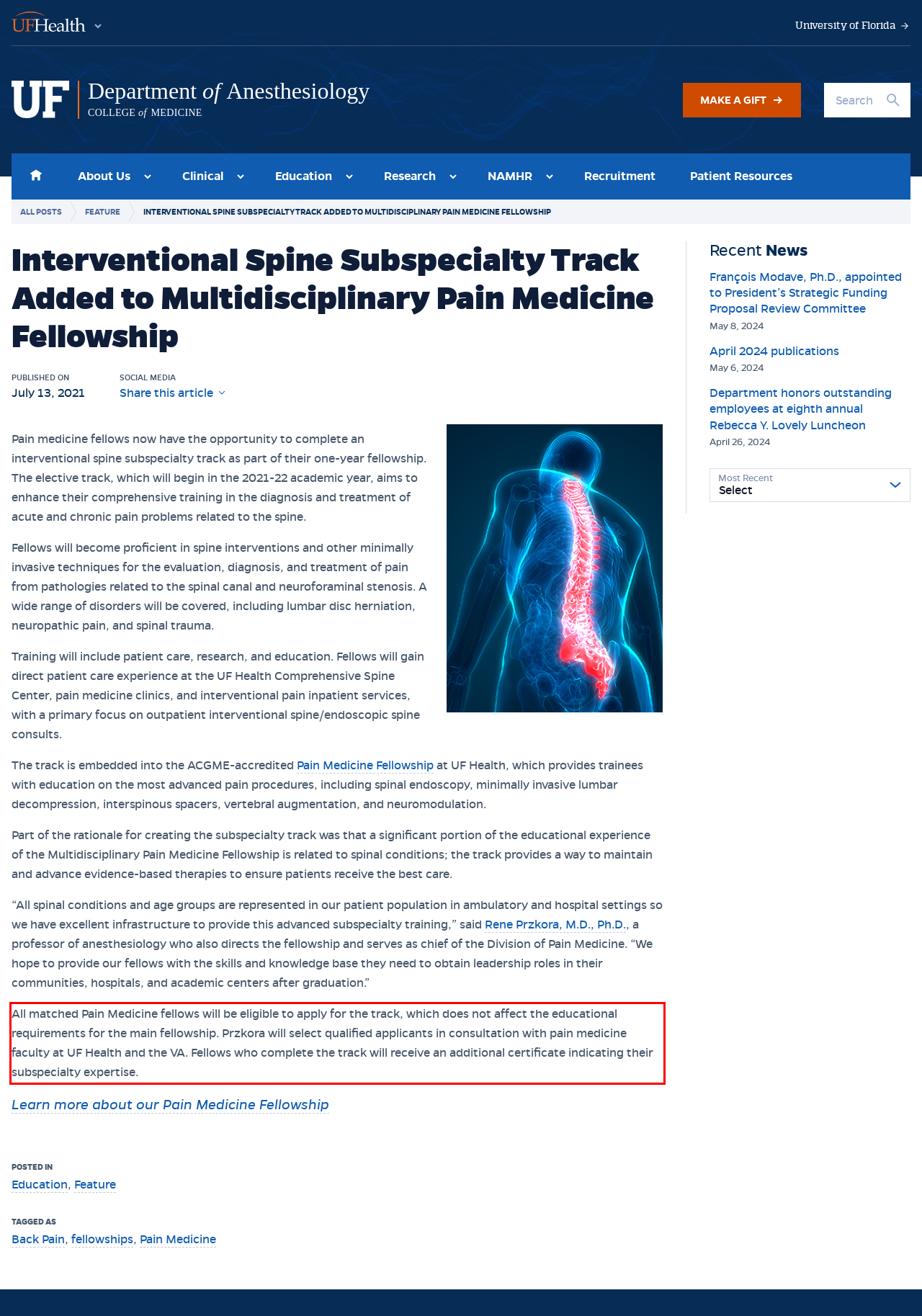Using the provided screenshot, read and generate the text content within the red-bordered area.

All matched Pain Medicine fellows will be eligible to apply for the track, which does not affect the educational requirements for the main fellowship. Przkora will select qualified applicants in consultation with pain medicine faculty at UF Health and the VA. Fellows who complete the track will receive an additional certificate indicating their subspecialty expertise.